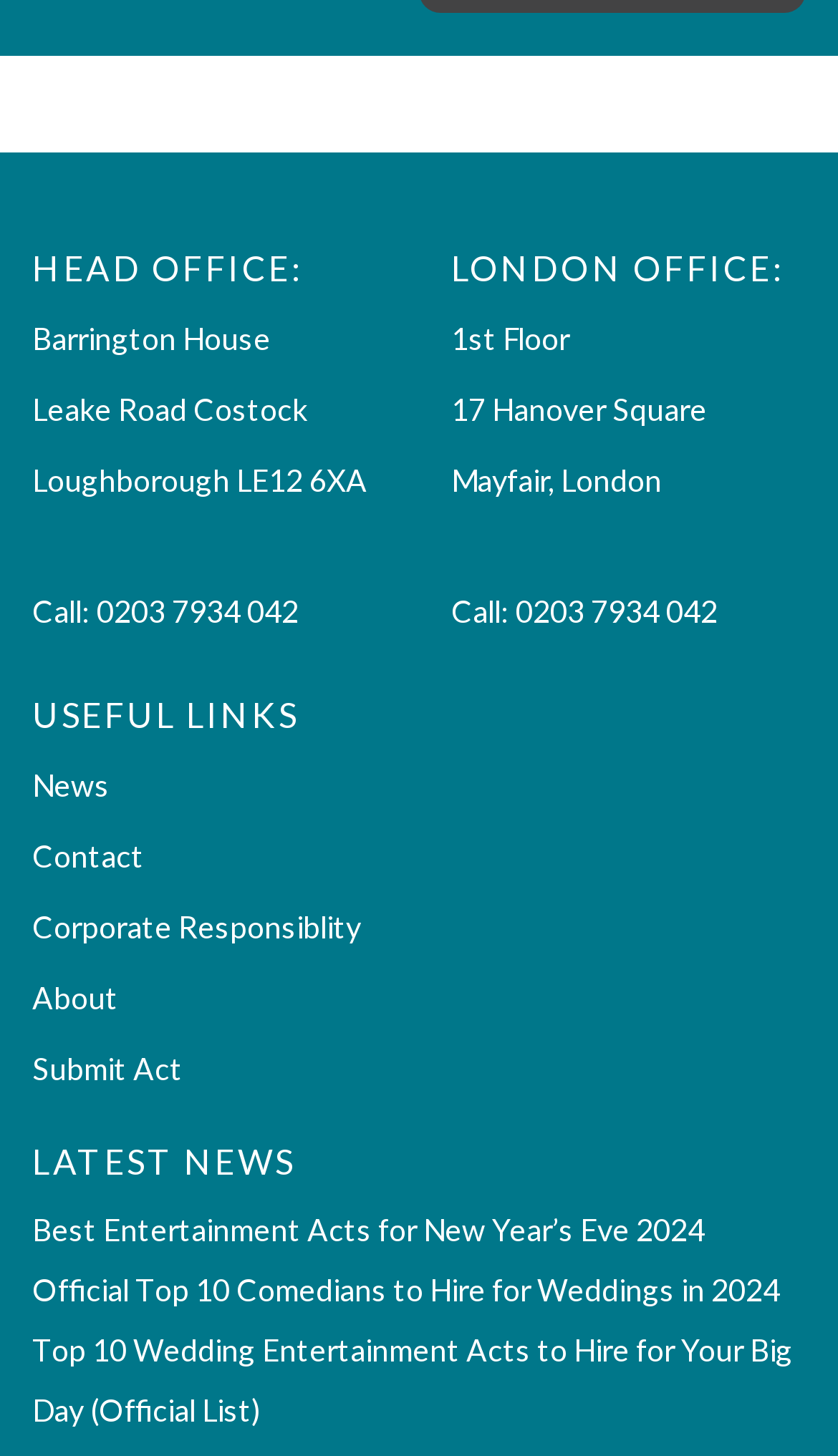Given the element description, predict the bounding box coordinates in the format (top-left x, top-left y, bottom-right x, bottom-right y), using floating point numbers between 0 and 1: 0203 7934 042

[0.115, 0.407, 0.356, 0.432]